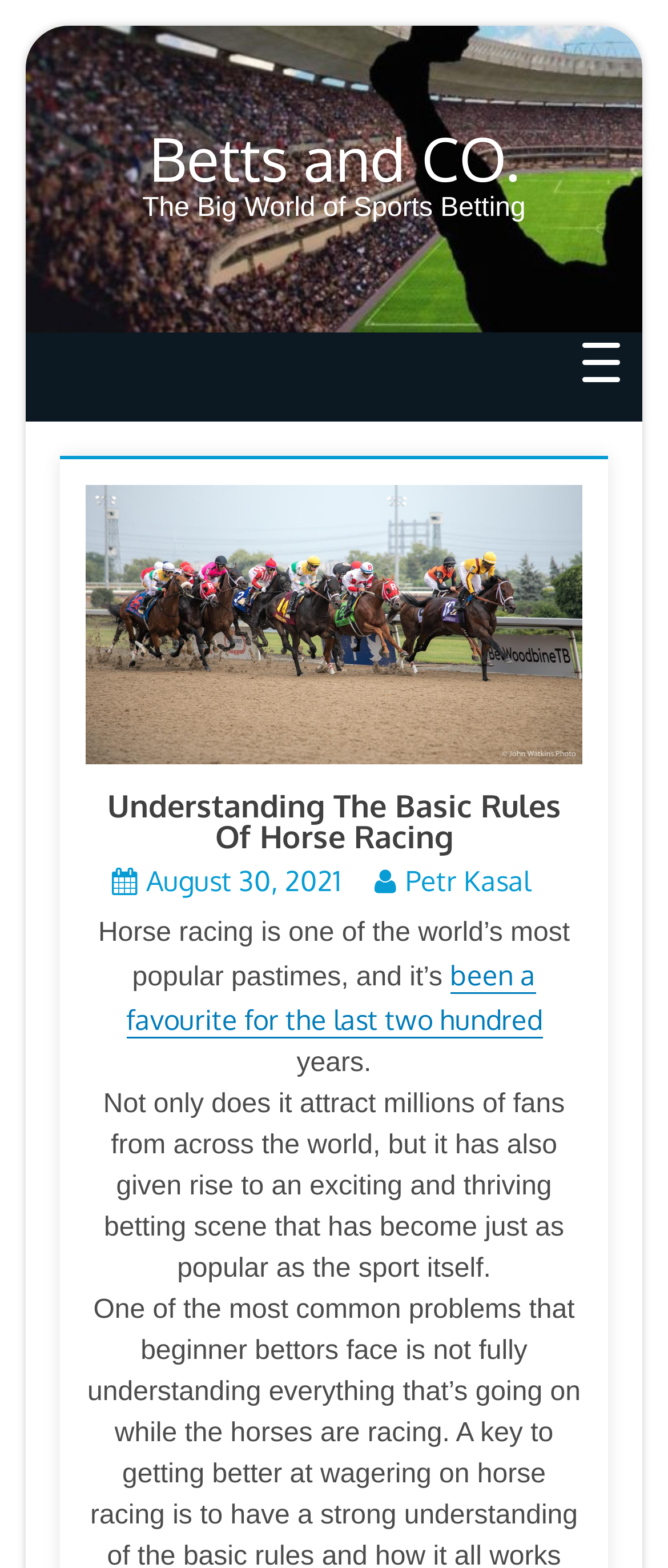Provide the bounding box coordinates, formatted as (top-left x, top-left y, bottom-right x, bottom-right y), with all values being floating point numbers between 0 and 1. Identify the bounding box of the UI element that matches the description: Betts and CO.

[0.223, 0.077, 0.777, 0.125]